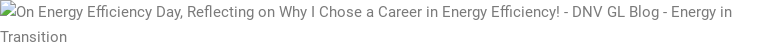Offer a detailed caption for the image presented.

This image is titled "On Energy Efficiency Day, Reflecting on Why I Chose a Career in Energy Efficiency!" It is featured in a blog post on the DNV GL platform under the category of Energy in Transition. The image conveys a sense of reflection and is associated with themes of sustainability and the importance of energy efficiency. Within the broader context of the article, it likely illustrates personal insights or experiences regarding the energy efficiency sector, particularly in relation to initiatives aimed at enhancing the sustainability of homes and communities. The post emphasizes the vital role of energy efficiency in combatting climate change and improving overall residential comfort.